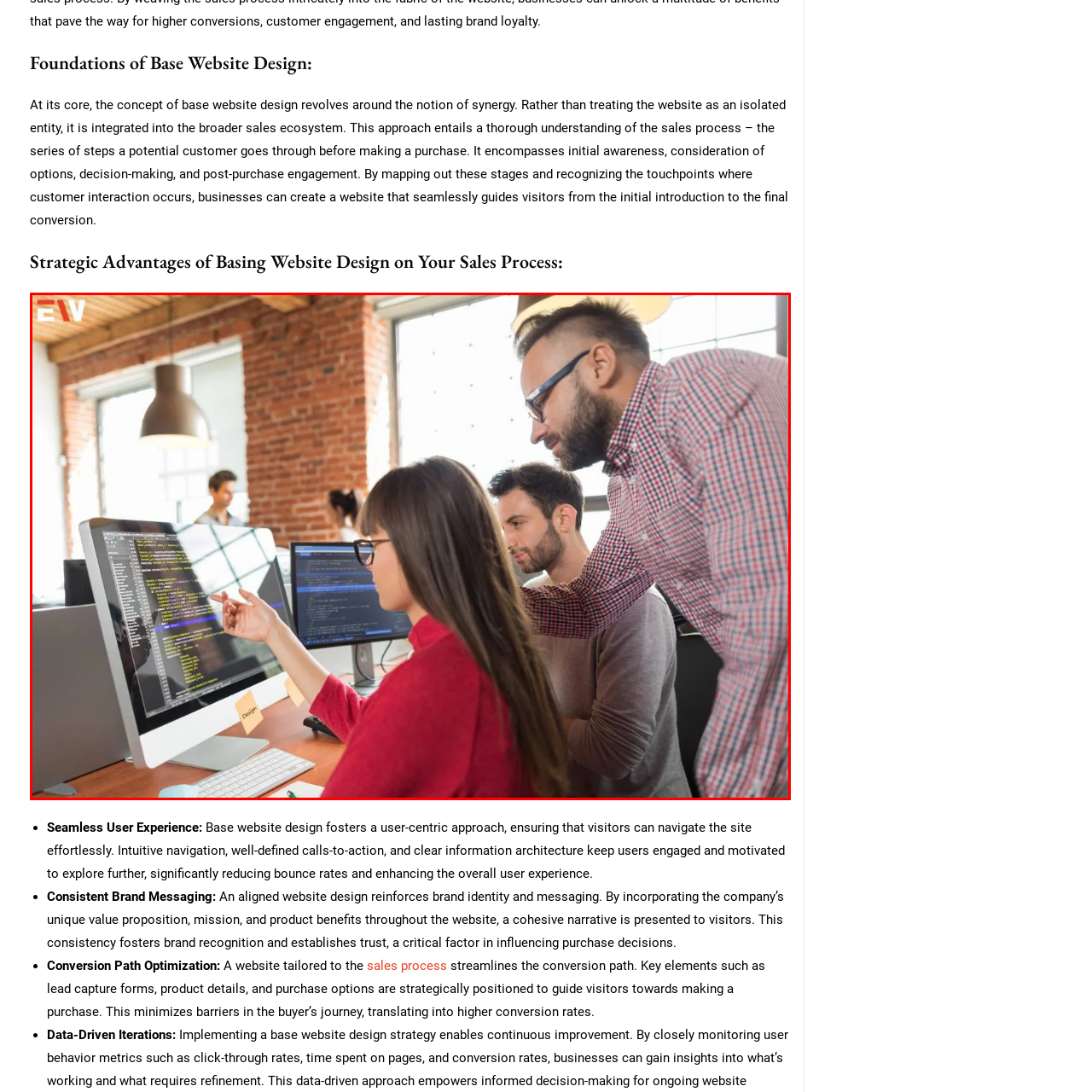Generate a detailed caption for the image contained in the red outlined area.

The image captures a collaborative workspace where three individuals engage in a discussion regarding website design and development. A woman, seated at the forefront, points at a computer monitor displaying lines of code, suggesting active problem-solving or brainstorming. She wears glasses and a vibrant red shirt, exuding a sense of focus and expertise. Two men stand beside her: one closely observing her screen, while the other, slightly behind, looks on attentively. The backdrop features a modern office with exposed brick walls and large windows, creating an inviting atmosphere that highlights teamwork and innovation in the realm of web design, particularly relevant to optimizing user experiences and conversion paths as outlined in contemporary digital strategies.